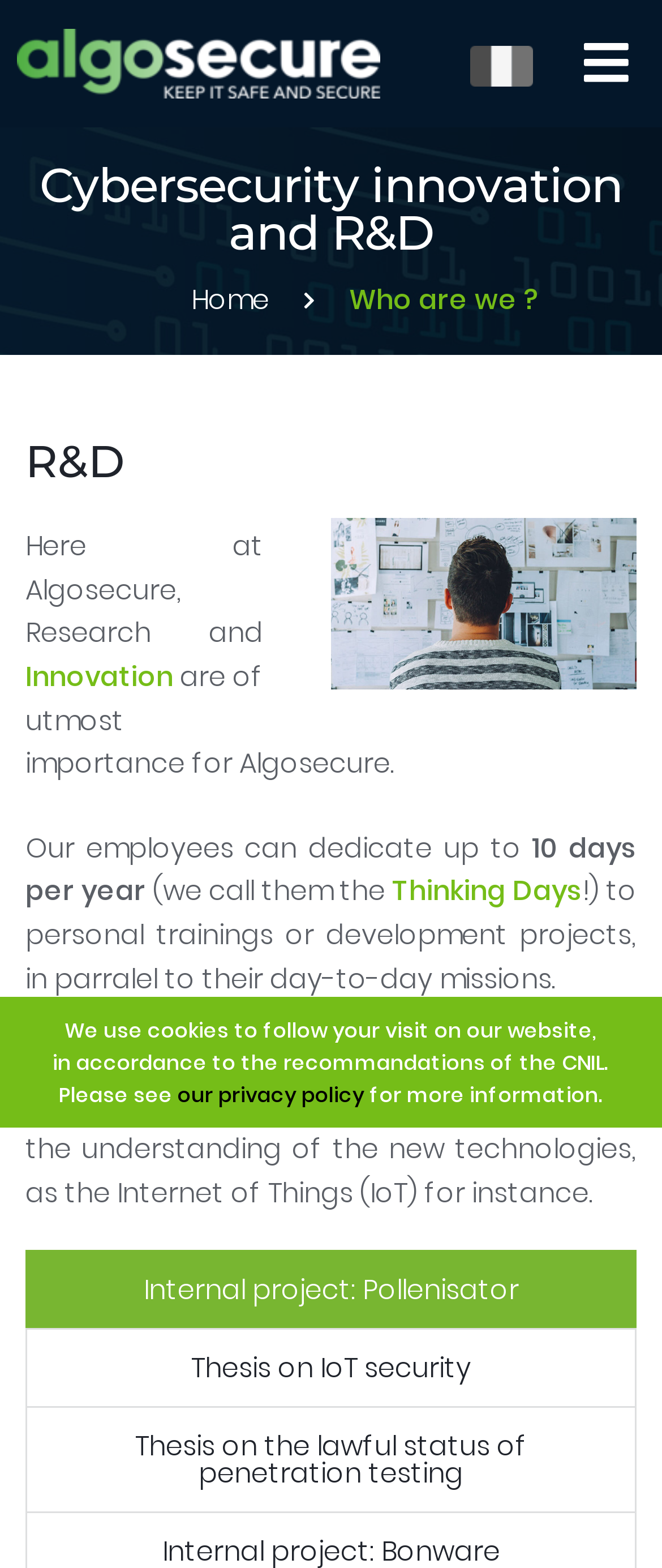Find the headline of the webpage and generate its text content.

Cybersecurity innovation and R&D